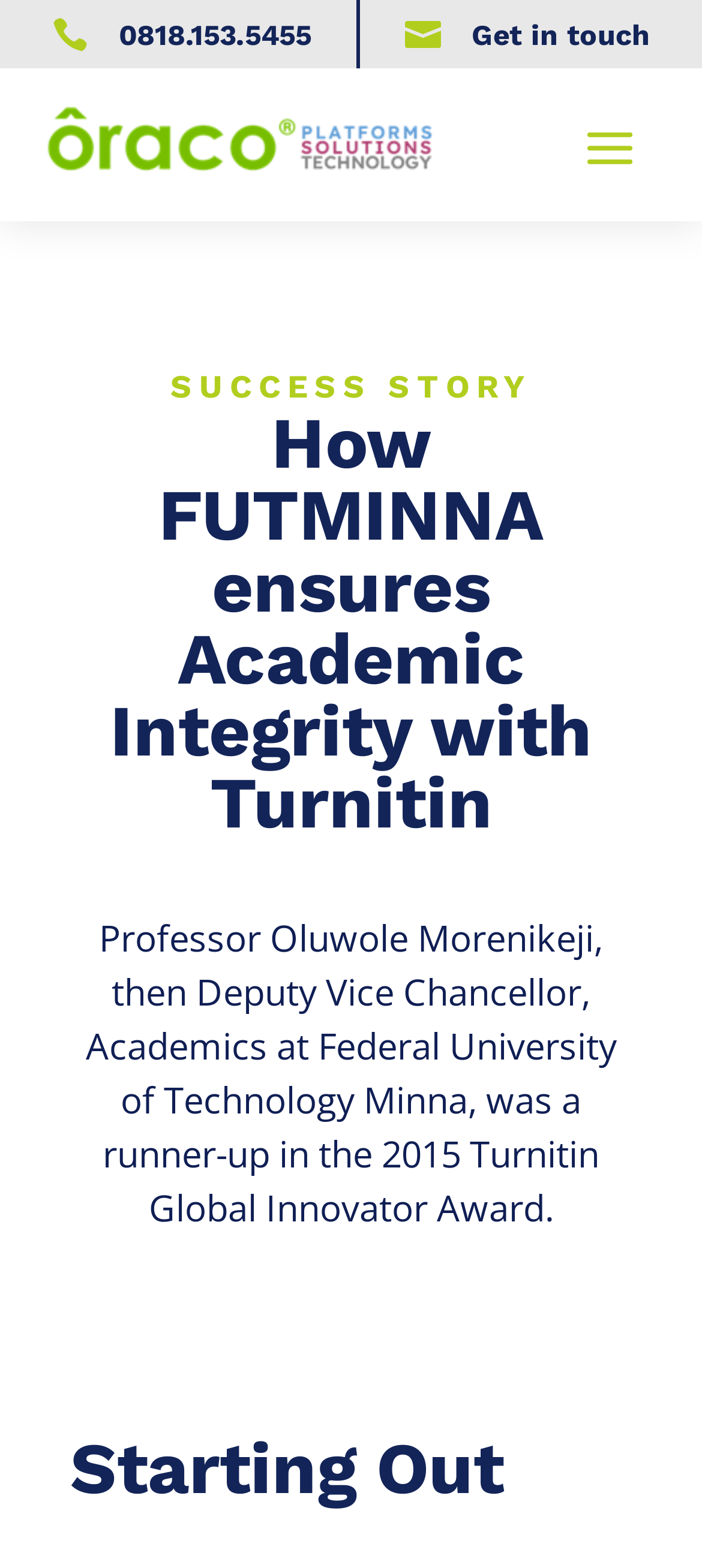What is the phone number on the webpage?
Look at the screenshot and give a one-word or phrase answer.

0818.153.5455